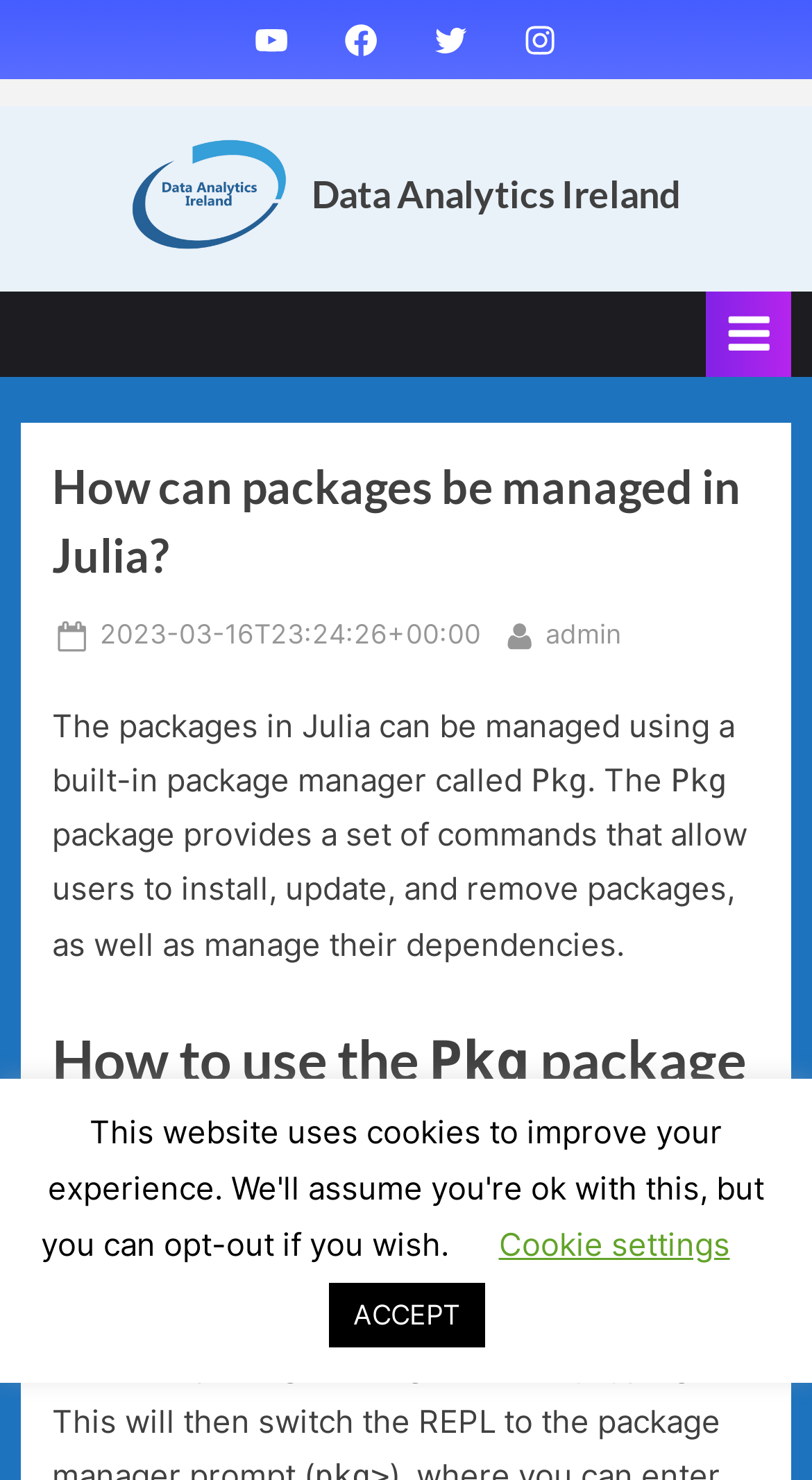What is the purpose of the Pkg package manager?
Using the image, elaborate on the answer with as much detail as possible.

The answer can be found in the paragraph that starts with 'The package provides a set of commands that allow users to'. It is mentioned that the package manager allows users to install, update, and remove packages, as well as manage their dependencies.